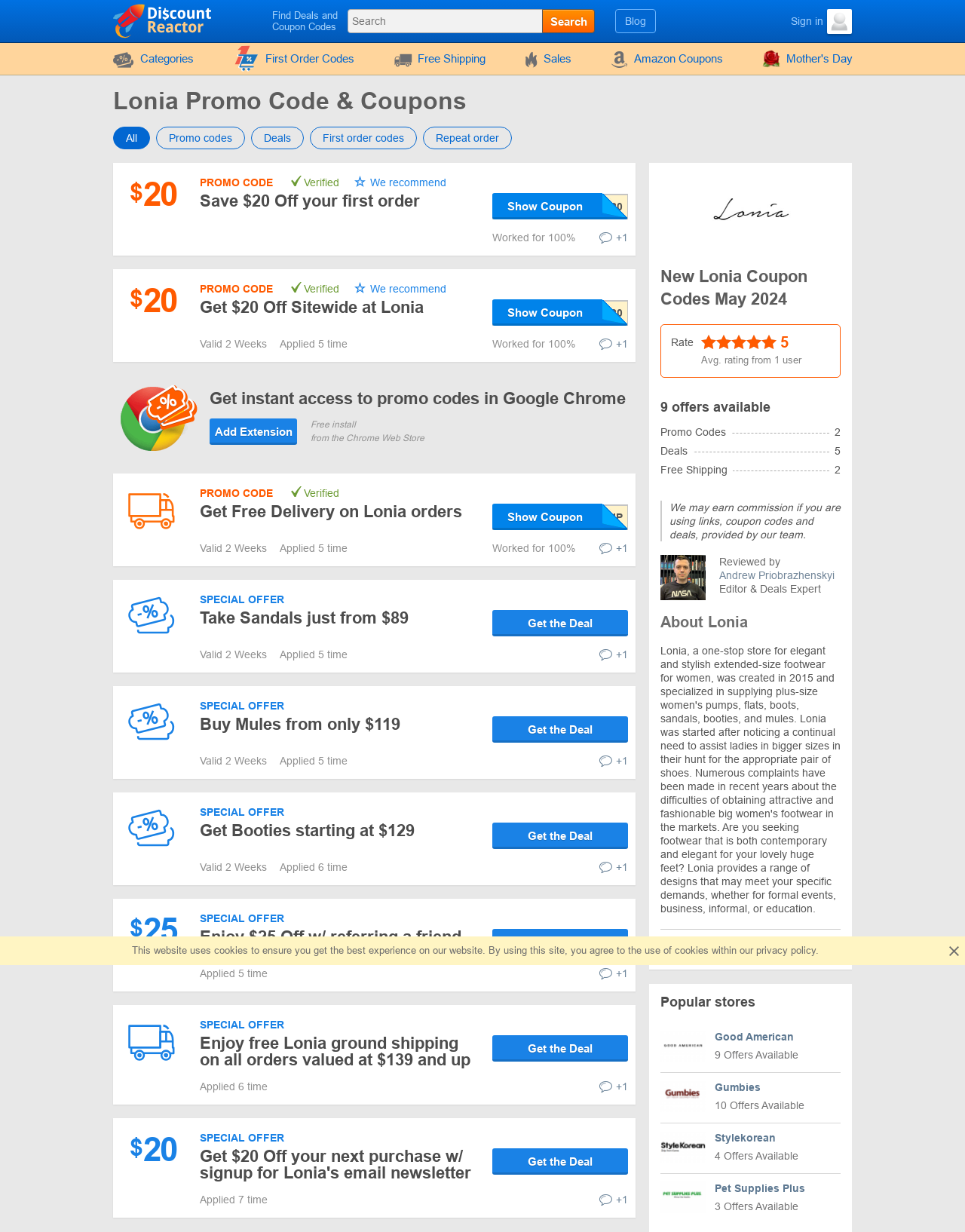Please provide the main heading of the webpage content.

Lonia Promo Code & Coupons